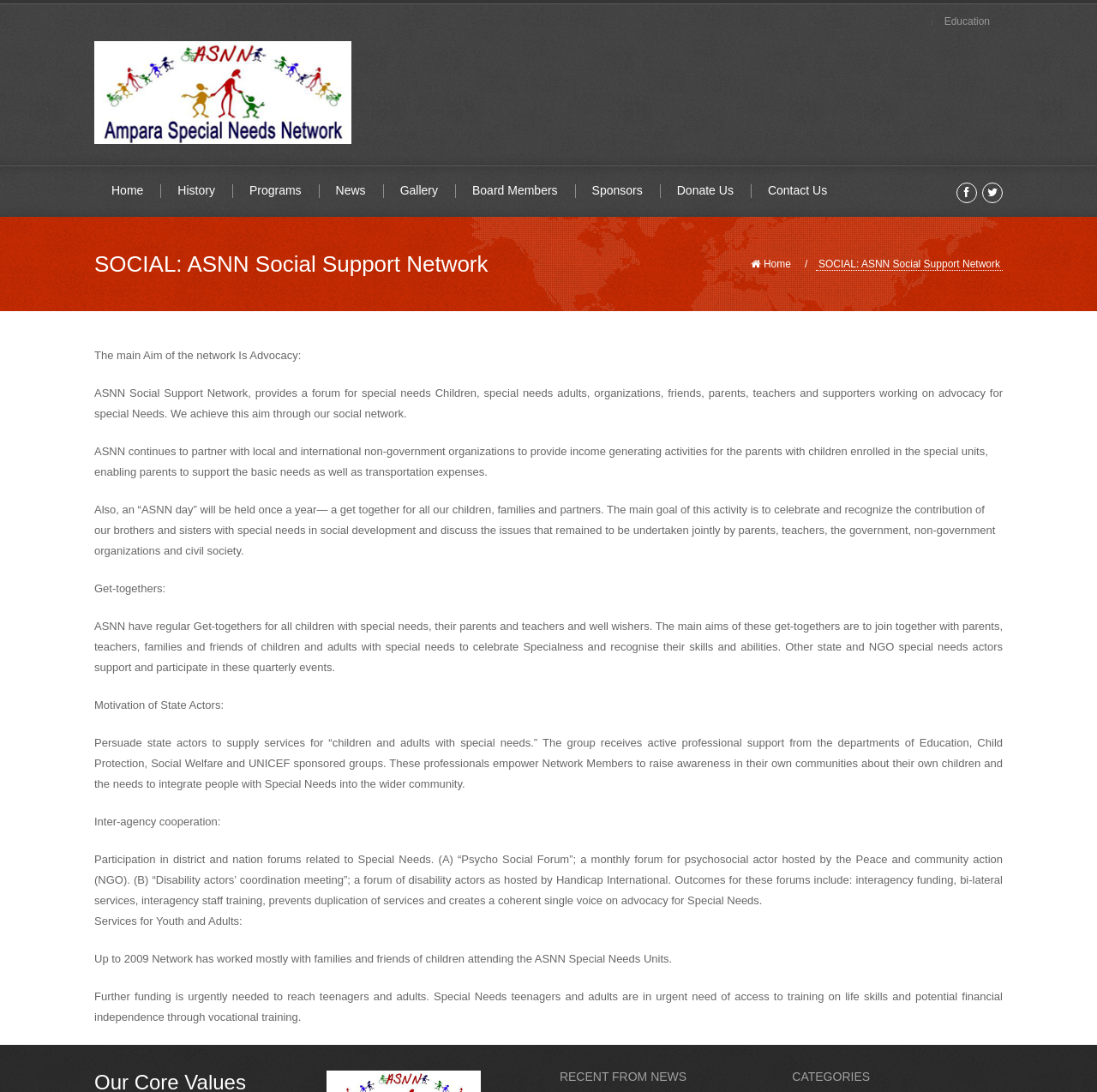Respond to the following query with just one word or a short phrase: 
What is the target group for the network's services?

Special needs children and adults